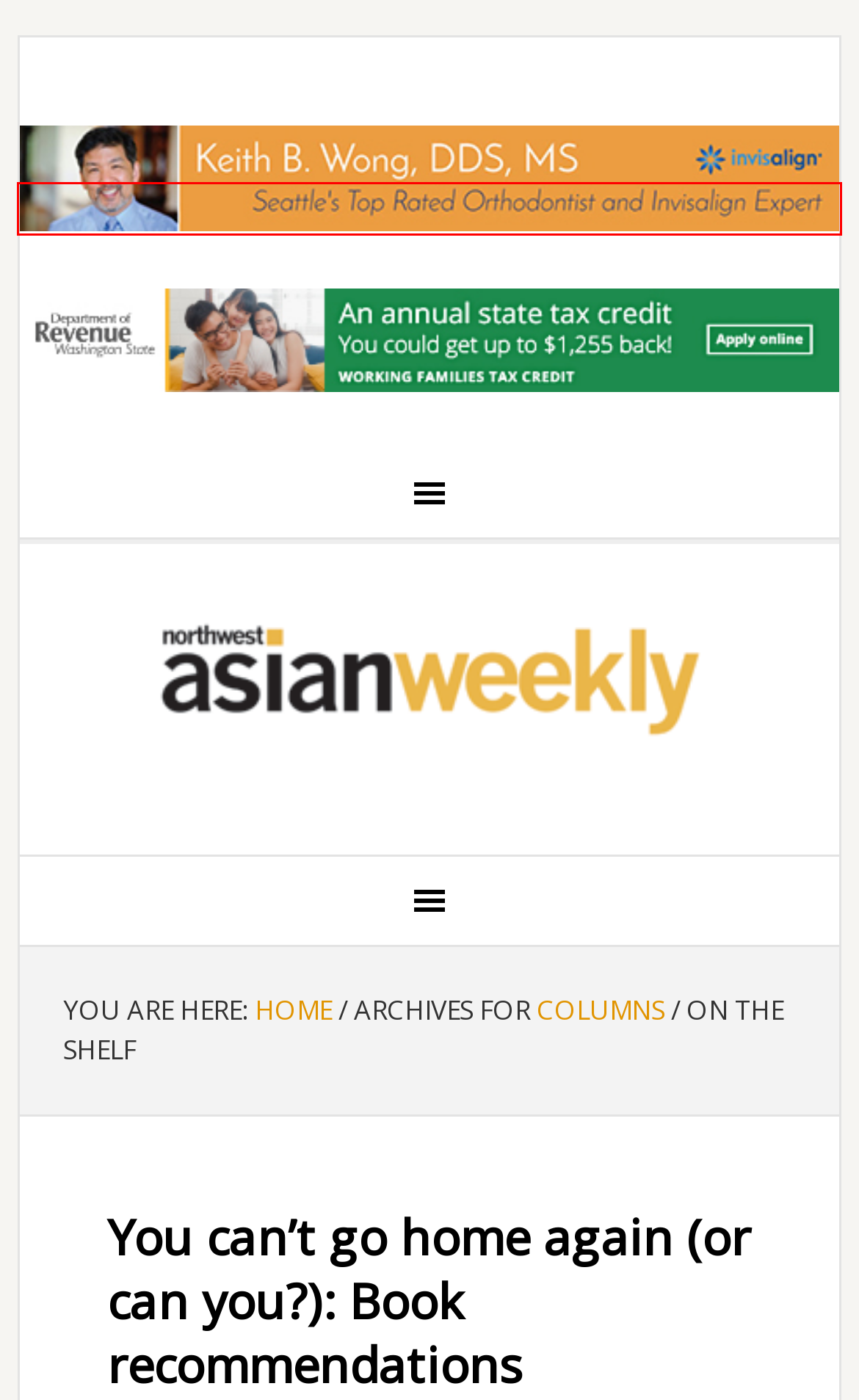Given a screenshot of a webpage with a red bounding box highlighting a UI element, determine which webpage description best matches the new webpage that appears after clicking the highlighted element. Here are the candidates:
A. Columns
B. You can’t go home again (or can you?): Book recommendations
C. VOL 41 NO 51 | DECEMBER 17 – DECEMBER 23
D. Dr Wong: Premier Orthodontic Provider - Seattle | Dr Keith B Wong
E. 988 | Suicide & Crisis Lifeline
F. Northwest Asian Weekly
G. MARCH 13 – MARCH 19
H. Home | Washington State Working Families Tax Credit

D